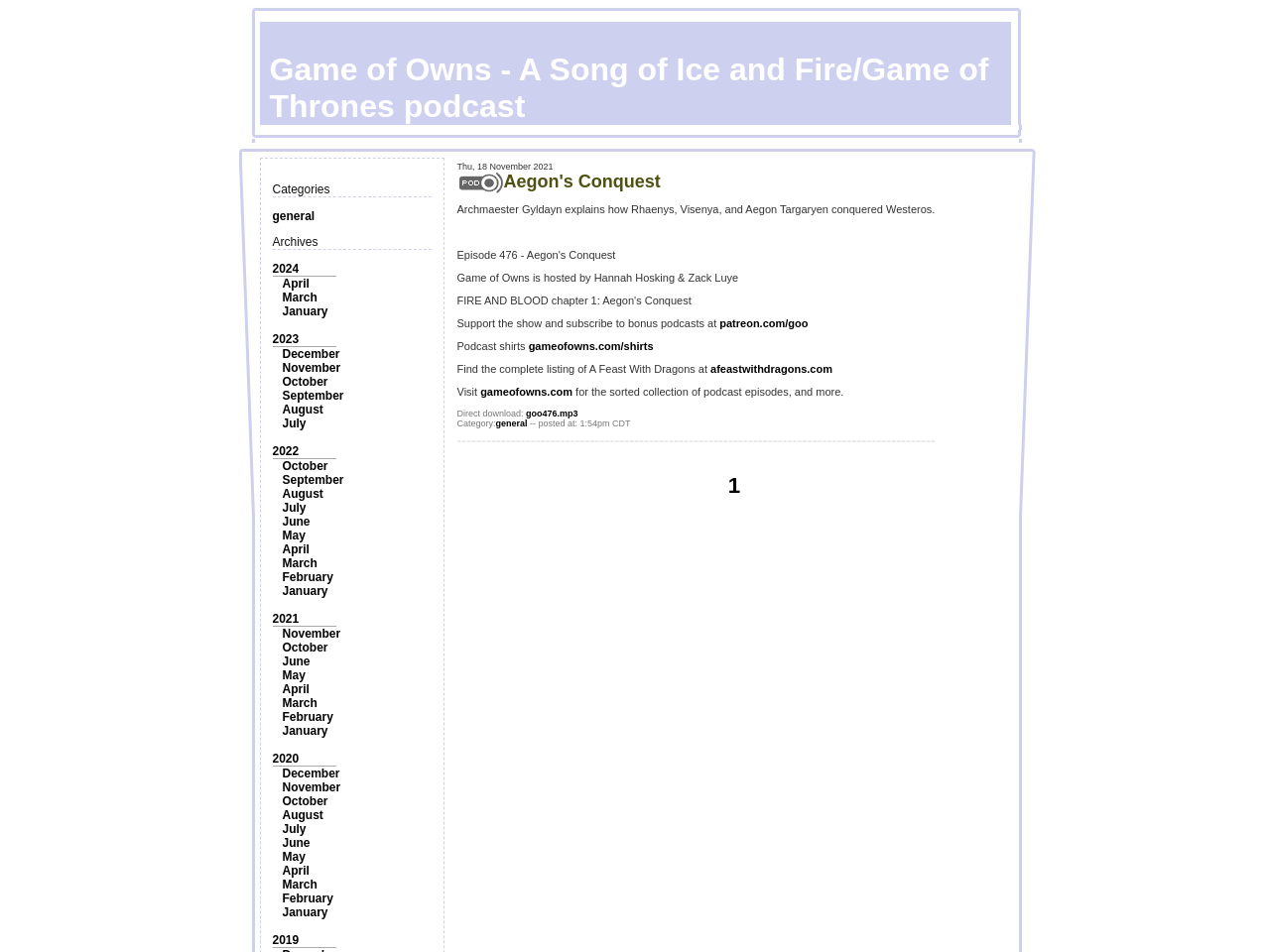Highlight the bounding box coordinates of the region I should click on to meet the following instruction: "Download the 'goo476.mp3' podcast episode".

[0.414, 0.429, 0.455, 0.44]